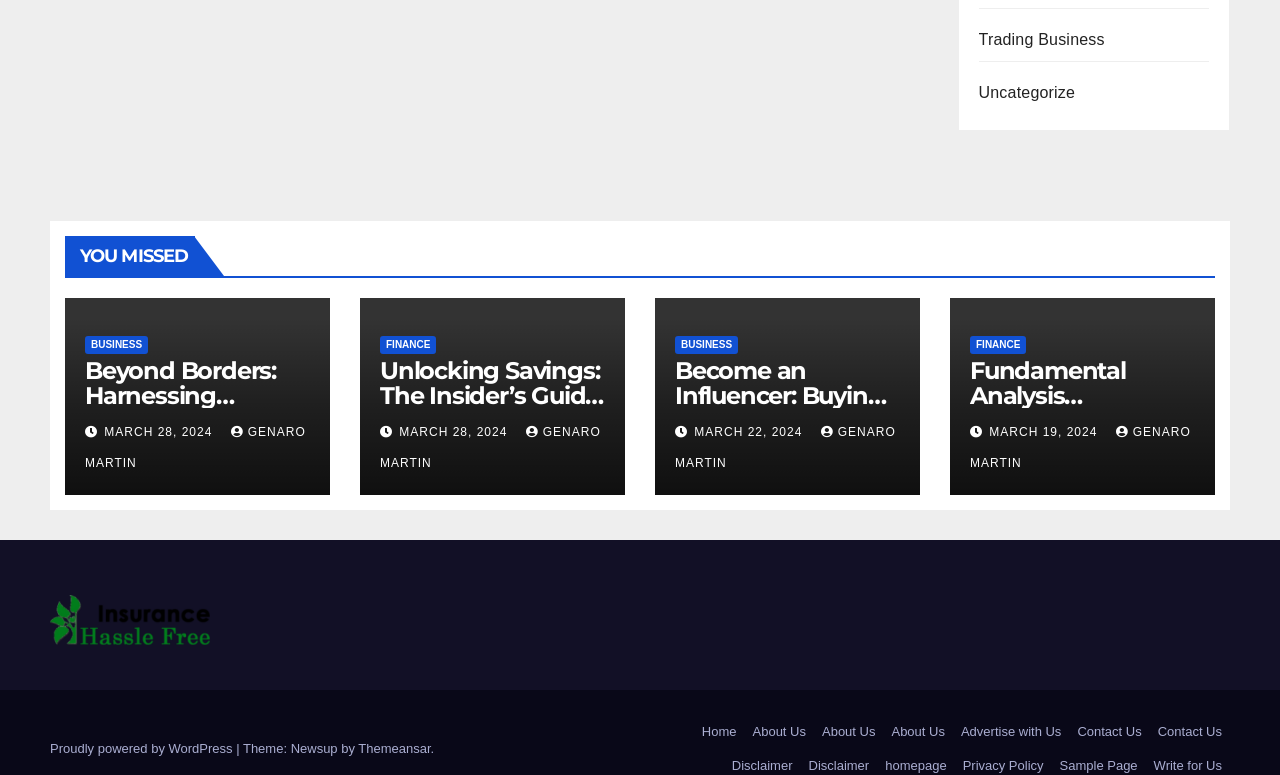Please locate the bounding box coordinates of the element's region that needs to be clicked to follow the instruction: "View 'Insurance Hassle Free'". The bounding box coordinates should be provided as four float numbers between 0 and 1, i.e., [left, top, right, bottom].

[0.039, 0.748, 0.449, 0.852]